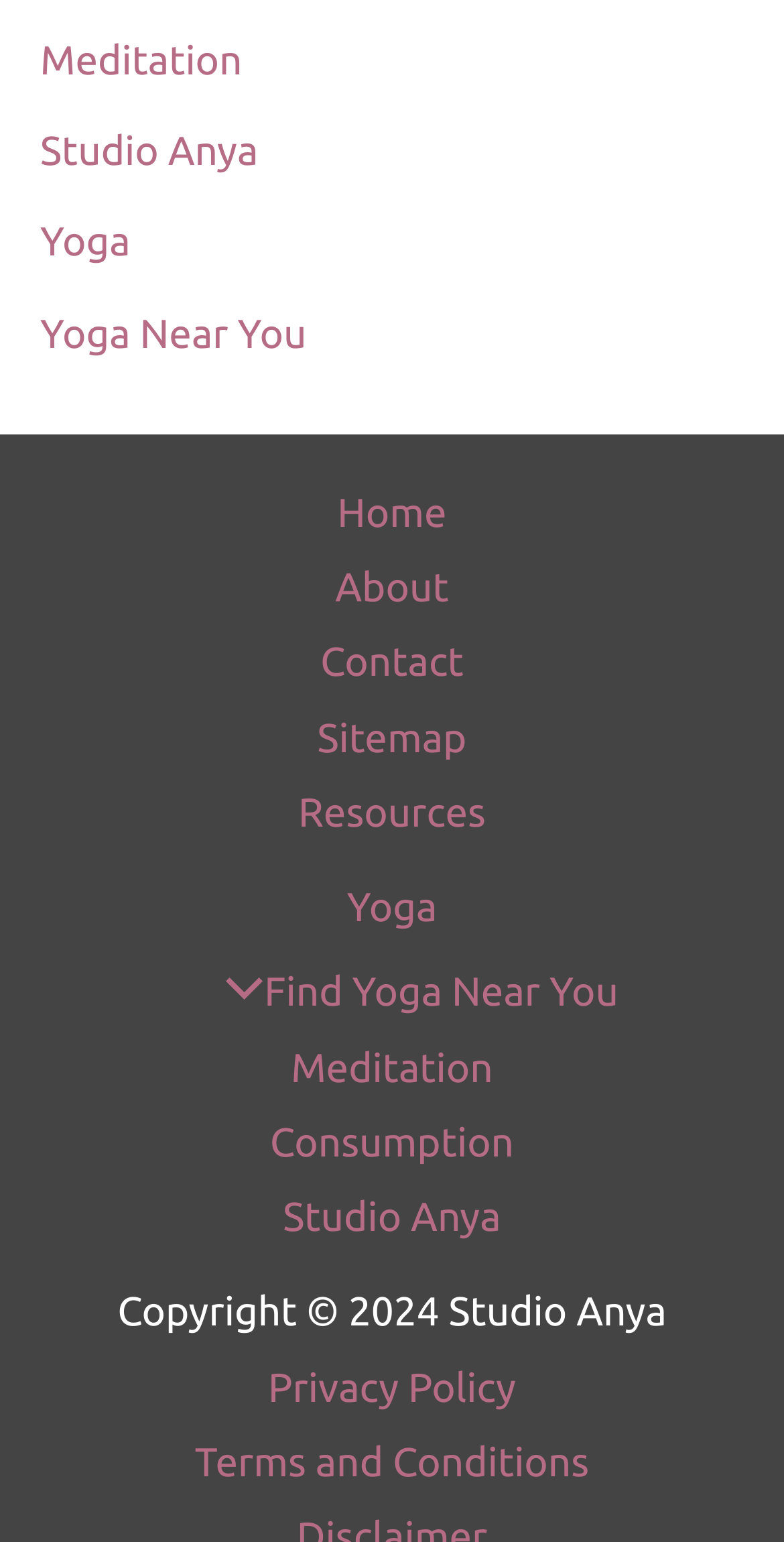What is the topmost link on the webpage?
Look at the screenshot and respond with a single word or phrase.

Meditation